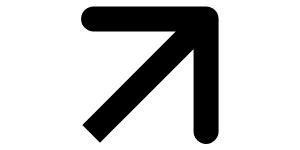In what contexts is the icon frequently used?
Refer to the image and provide a one-word or short phrase answer.

Navigation, UI design, business communications